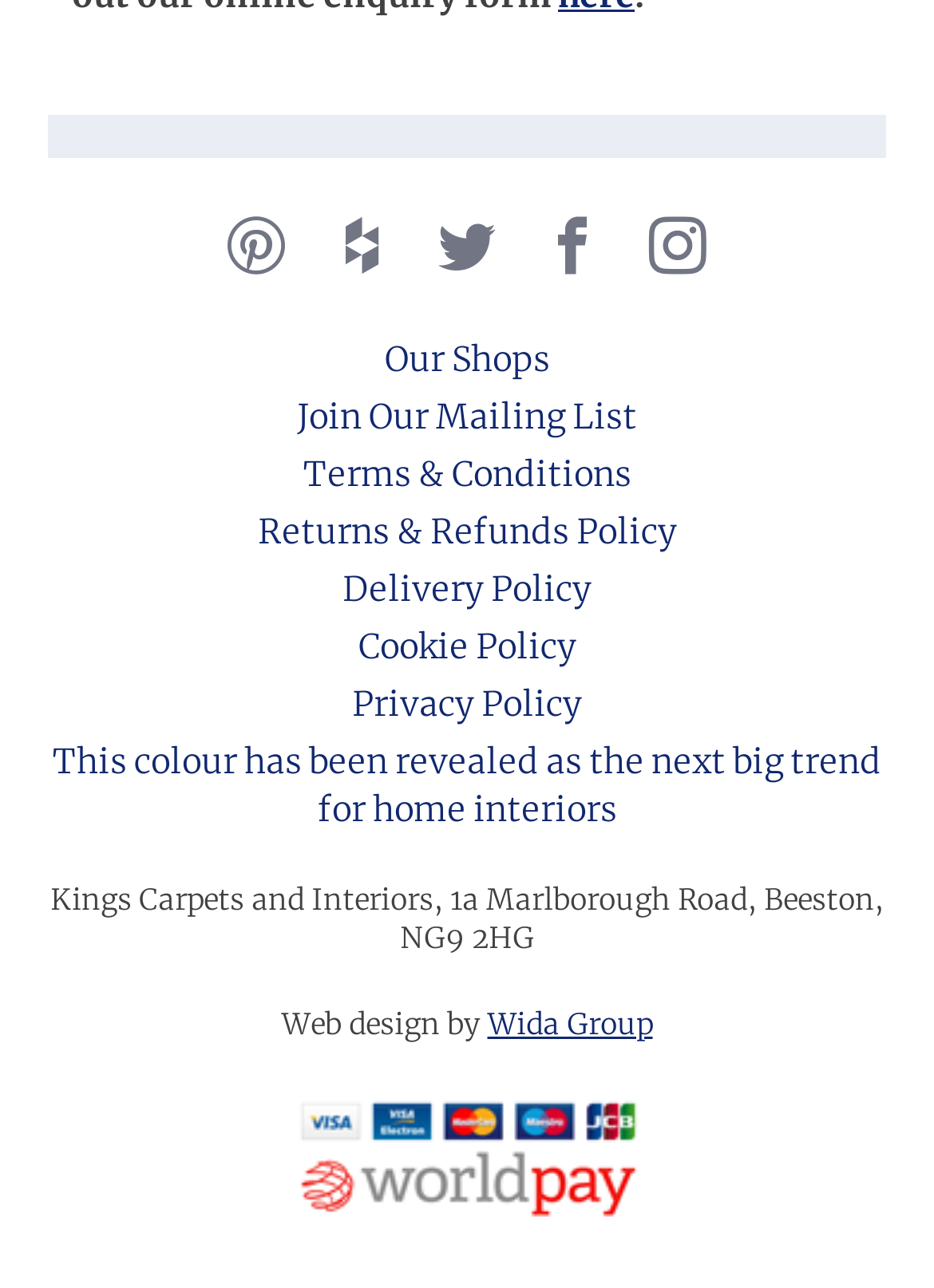Could you indicate the bounding box coordinates of the region to click in order to complete this instruction: "View Worldpay".

[0.308, 0.848, 0.692, 0.956]